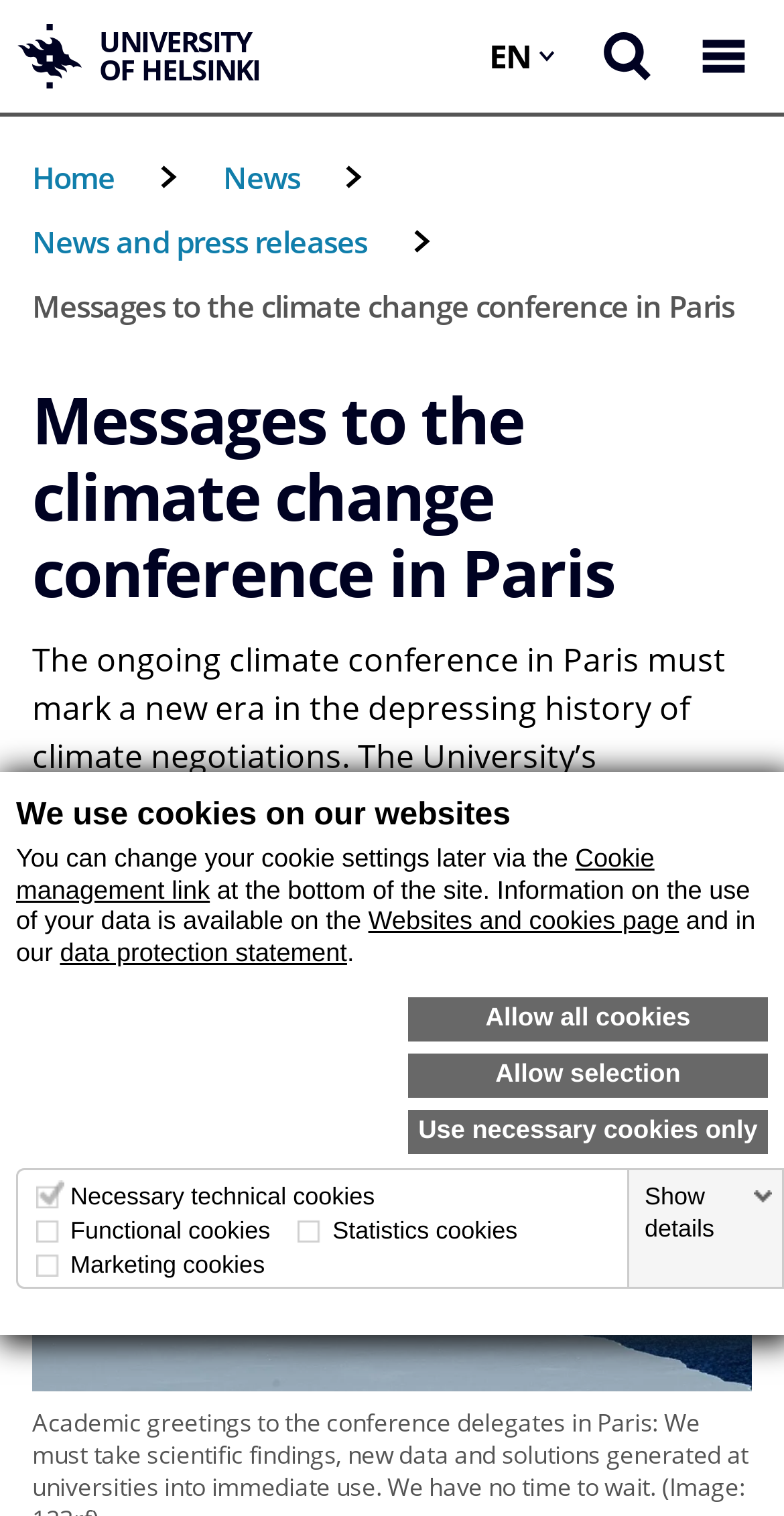Determine the bounding box coordinates for the HTML element mentioned in the following description: "flowingmotion". The coordinates should be a list of four floats ranging from 0 to 1, represented as [left, top, right, bottom].

None